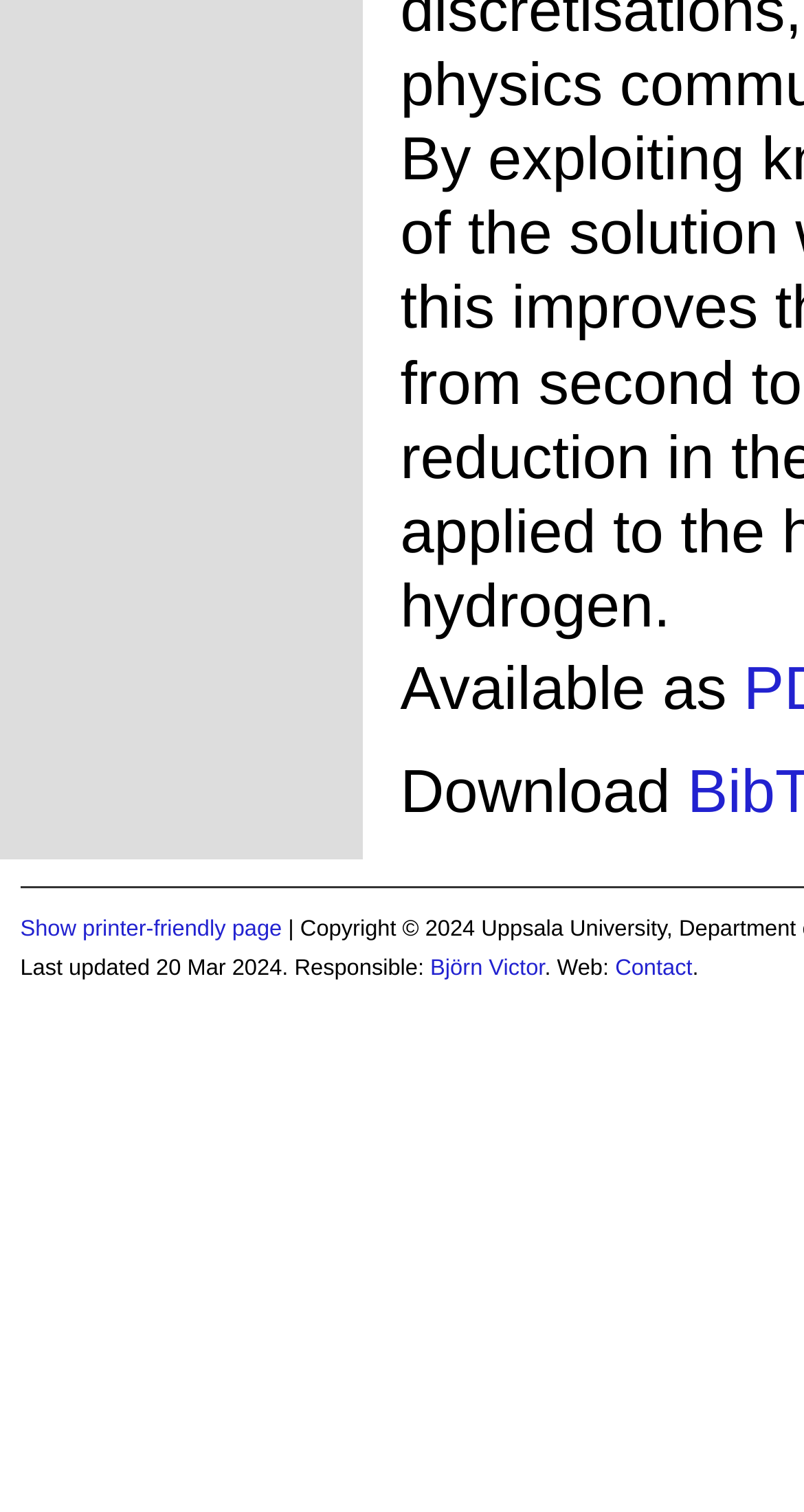Refer to the image and provide a thorough answer to this question:
What is the date of the last update?

I found the date of the last update by looking at the text 'Last updated 20 Mar 2024.' which is located at the bottom of the page.